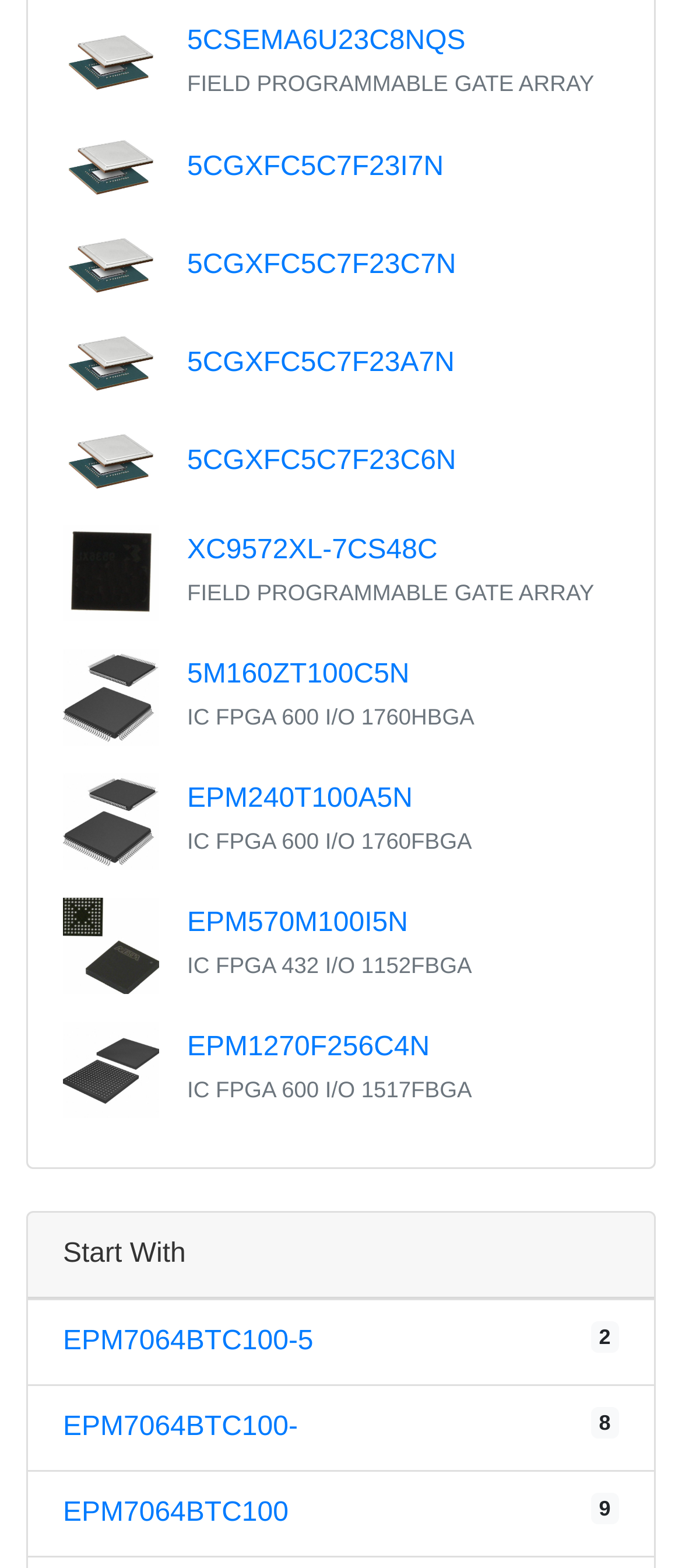What is the description of the 5M160ZT100C5N product?
From the details in the image, provide a complete and detailed answer to the question.

I found the image with the label '5M160ZT100C5N' and looked for the corresponding StaticText element, which describes the product as 'IC FPGA 600 I/O 1760HBGA'.